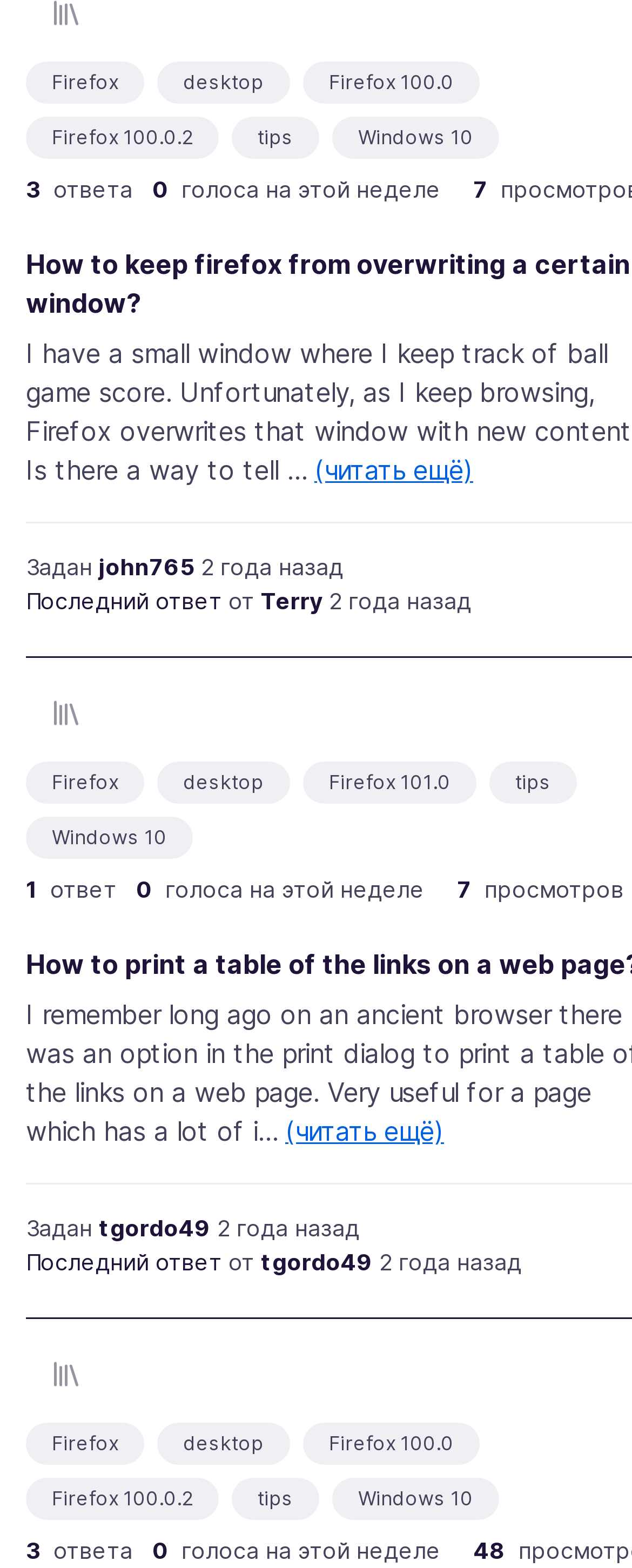Who asked the question?
Please give a detailed answer to the question using the information shown in the image.

I found the link 'john765' next to the 'Задан' text, which indicates that john765 is the one who asked the question.